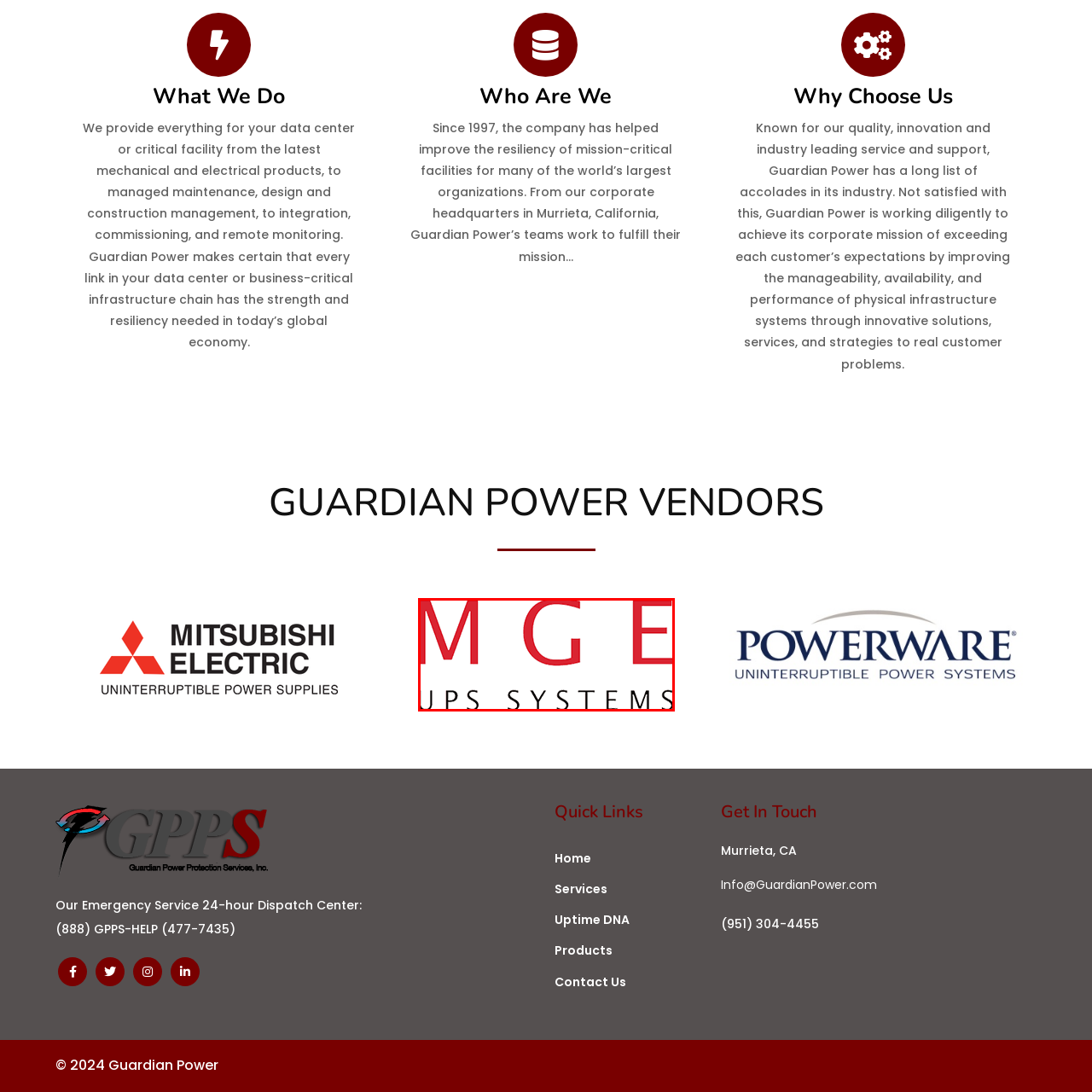Examine the content inside the red boundary in the image and give a detailed response to the following query: What type of font is used for the words 'UPS SYSTEMS'?

The caption states that the words 'UPS SYSTEMS' appear in a sleek black font, which indicates the type of font used for these words.